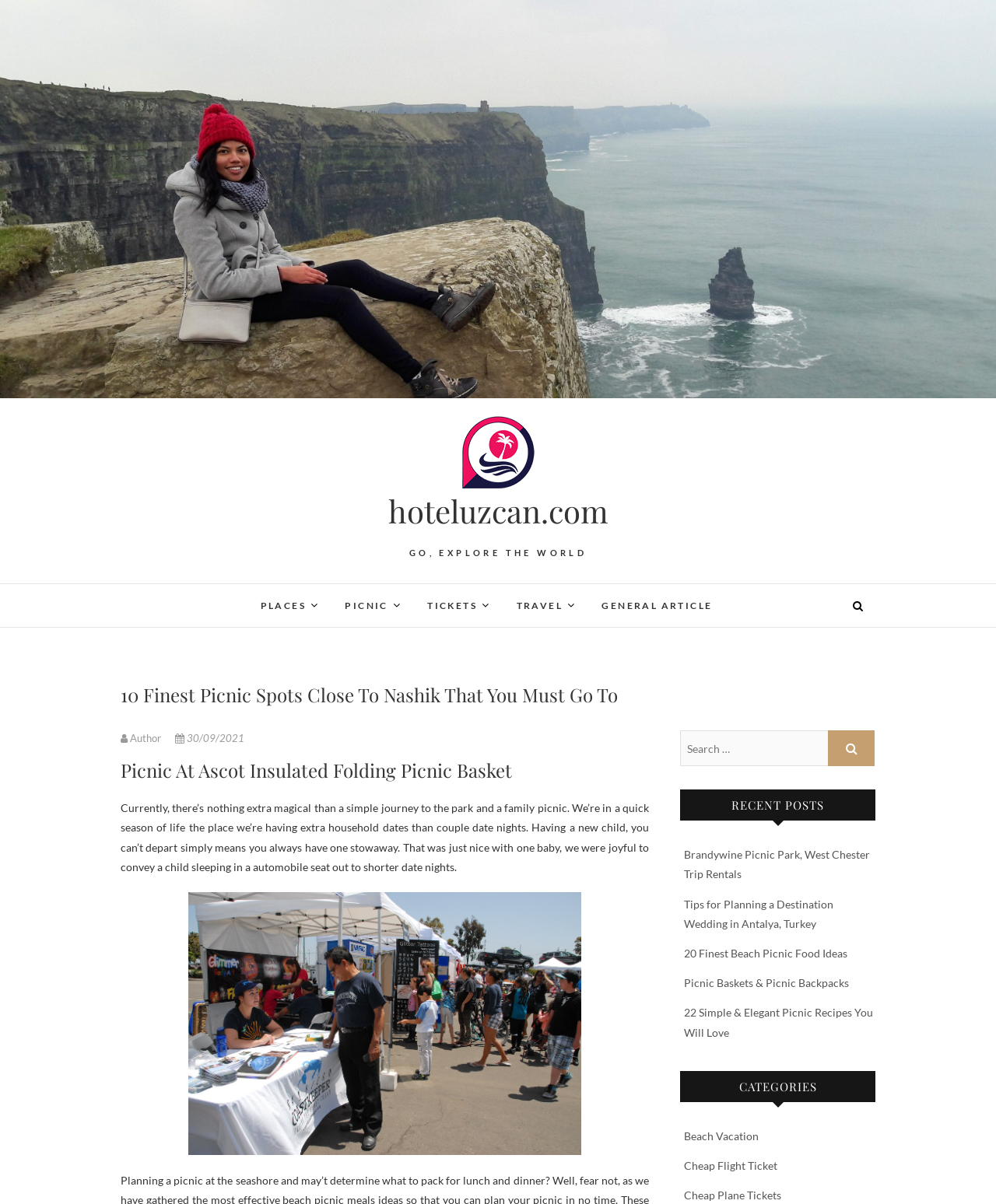Generate a comprehensive description of the contents of the webpage.

This webpage appears to be a travel blog or website, with a focus on picnic spots and travel-related content. At the top of the page, there is a logo and a navigation menu with links to different categories such as "PLACES", "PICNIC", "TICKETS", and "TRAVEL". Below the navigation menu, there is a heading that reads "10 Finest Picnic Spots Close To Nashik That You Must Go To".

The main content of the page is divided into sections. The first section has a heading "Picnic At Ascot Insulated Folding Picnic Basket" and features a descriptive text about the joys of family picnics. Below the text, there is an image related to travel and family picnics.

To the right of the main content, there is a search box and a button with a magnifying glass icon. Below the search box, there are links to recent posts, including "Brandywine Picnic Park, West Chester Trip Rentals", "Tips for Planning a Destination Wedding in Antalya, Turkey", and others.

Further down the page, there is a section with a heading "CATEGORIES" that lists links to different categories such as "Beach Vacation", "Cheap Flight Ticket", and "Cheap Plane Tickets". Throughout the page, there are several images and icons, including a button with a search icon and a button with a heart icon.